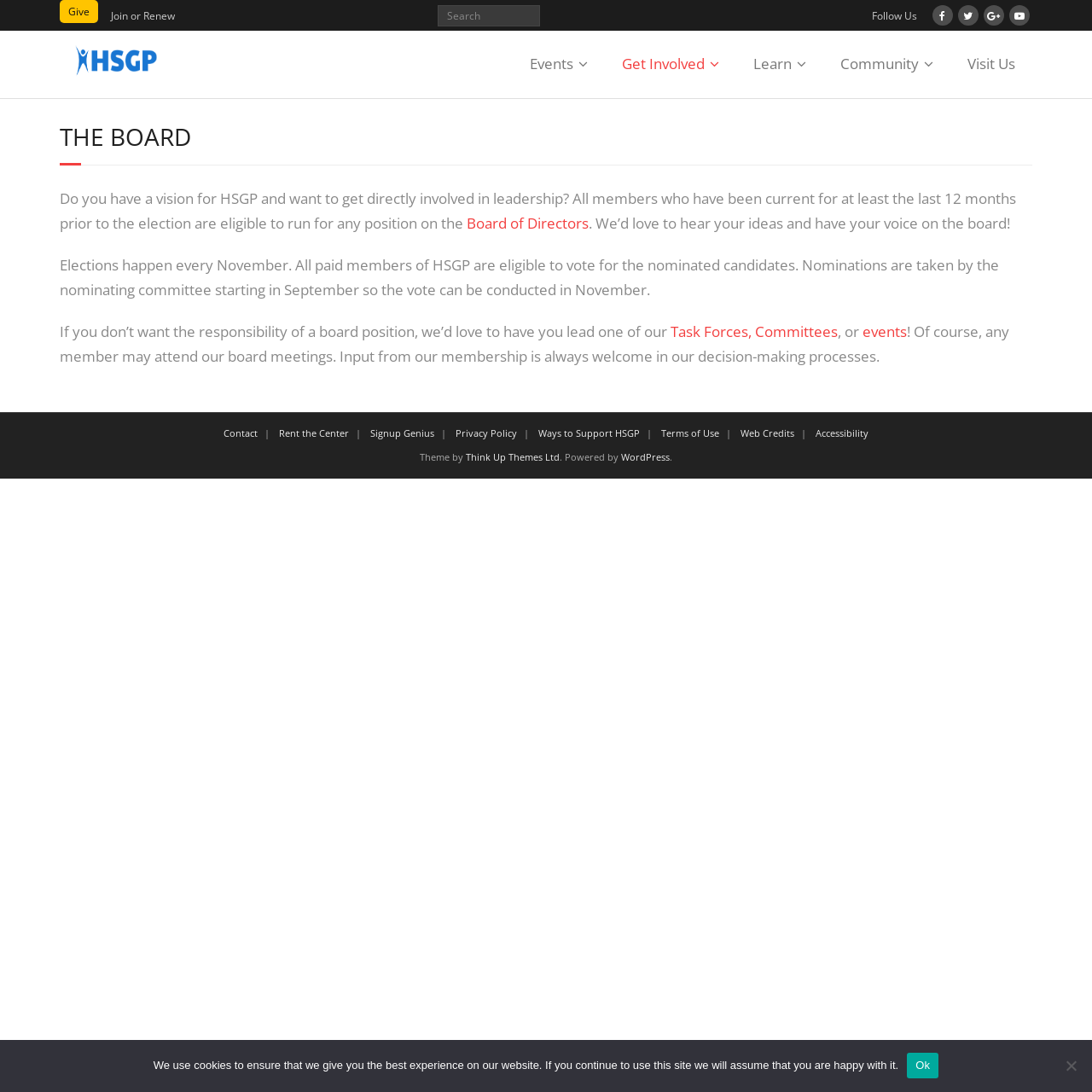What is the name of the organization?
Look at the image and answer the question using a single word or phrase.

HSGP